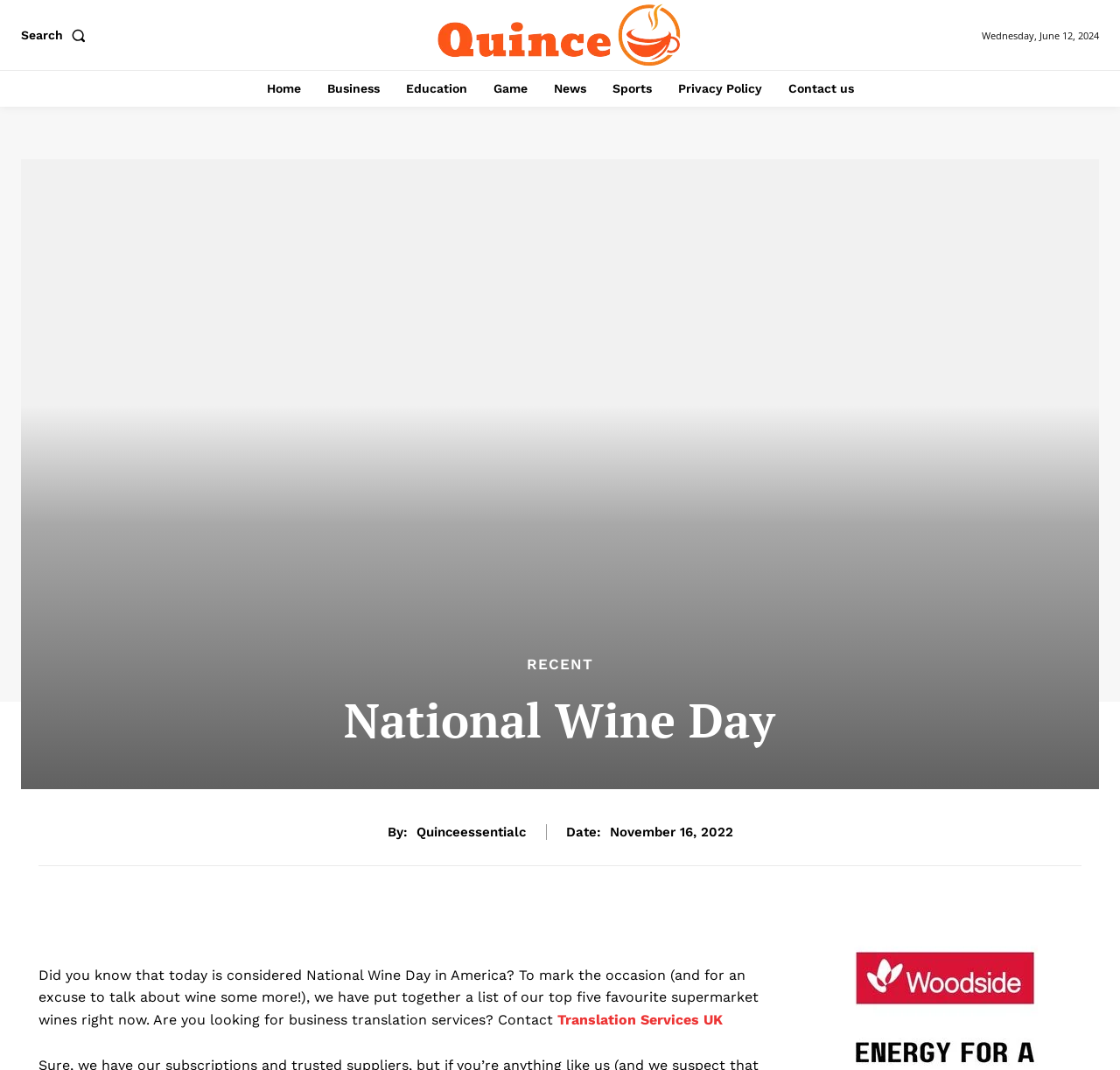Locate the bounding box coordinates of the area you need to click to fulfill this instruction: 'Go to Home page'. The coordinates must be in the form of four float numbers ranging from 0 to 1: [left, top, right, bottom].

[0.23, 0.065, 0.276, 0.1]